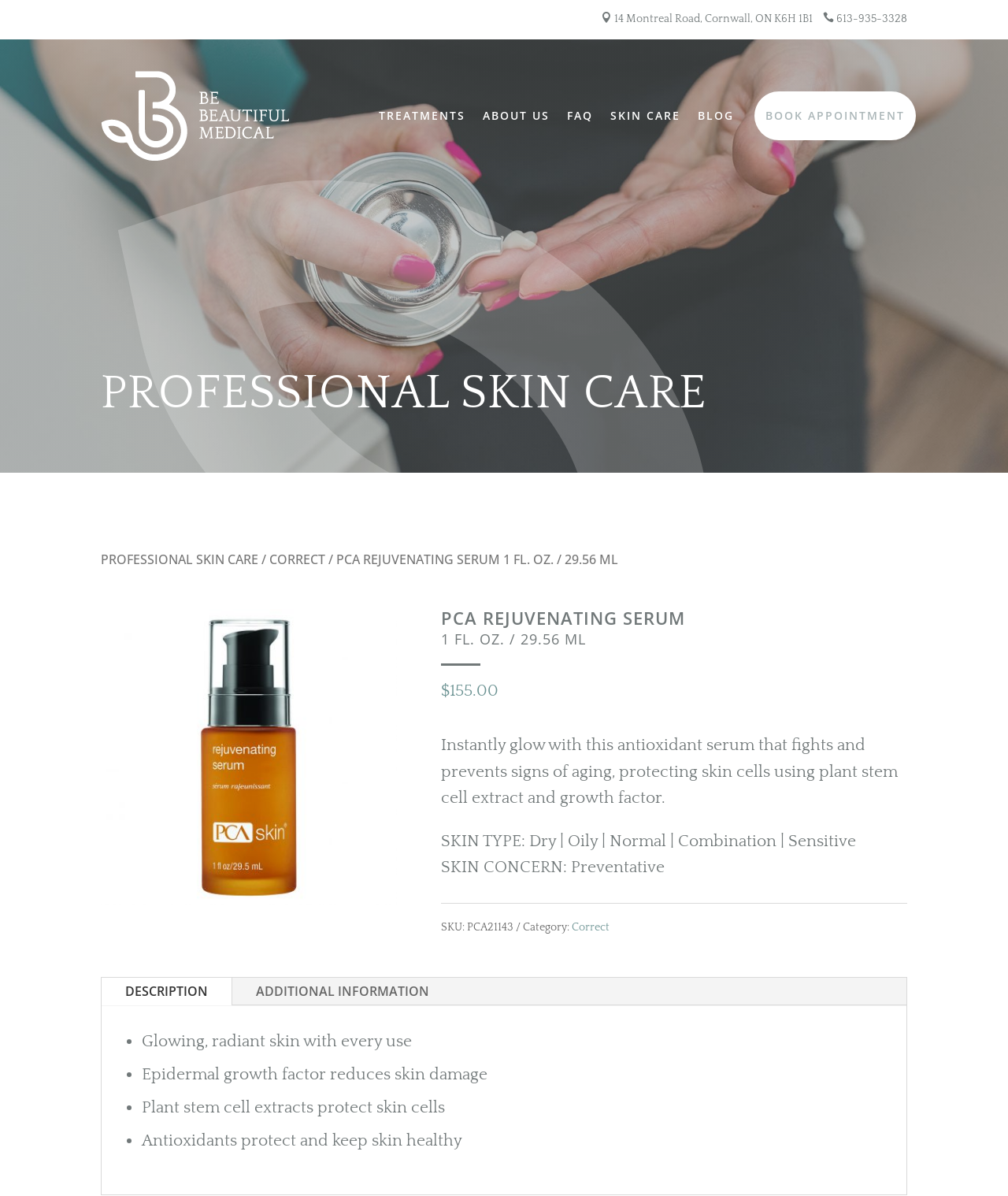Detail the various sections and features present on the webpage.

This webpage is about a product called PCA Rejuvenating Serum, which is an antioxidant serum that fights and prevents signs of aging, protecting skin cells using plant stem cell extract and growth factor. 

At the top of the page, there are three links on the right side, displaying the address, phone number, and name of the company, Be Beautiful Medical. On the left side, there is a logo of Be Beautiful Medical, which is also a link. 

Below the top section, there is a navigation menu with six links: TREATMENTS, ABOUT US, FAQ, SKIN CARE, BLOG, and BOOK APPOINTMENT. 

The main content of the page is divided into two sections. On the left side, there is a heading "PROFESSIONAL SKIN CARE" and a breadcrumb navigation with three links: PROFESSIONAL SKIN CARE, CORRECT, and PCA REJUVENATING SERUM 1 FL. OZ. / 29.56 ML. 

On the right side, there is a large image of the product, and below it, there is a heading "PCA REJUVENATING SERUM 1 FL. OZ. / 29.56 ML" followed by the price of the product, $155.00. 

Below the price, there is a detailed description of the product, mentioning its benefits, skin types, and skin concerns. There are also some specifications of the product, including its SKU and category. 

Further down, there are two links: DESCRIPTION and ADDITIONAL INFORMATION. Below these links, there is a list of four bullet points, highlighting the key benefits of the product, including glowing and radiant skin, reduced skin damage, protected skin cells, and healthy skin.